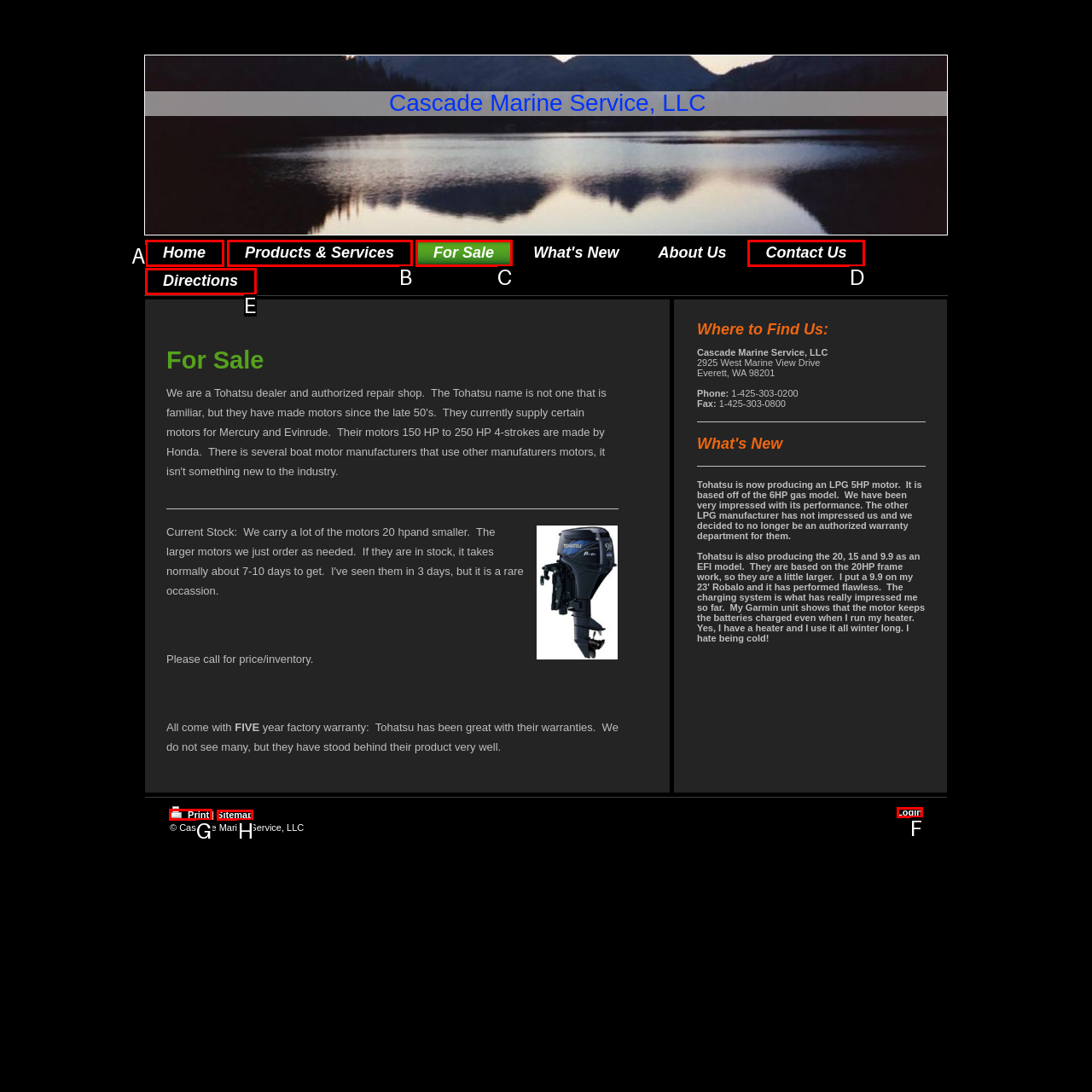Choose the letter that corresponds to the correct button to accomplish the task: Print the current page
Reply with the letter of the correct selection only.

G